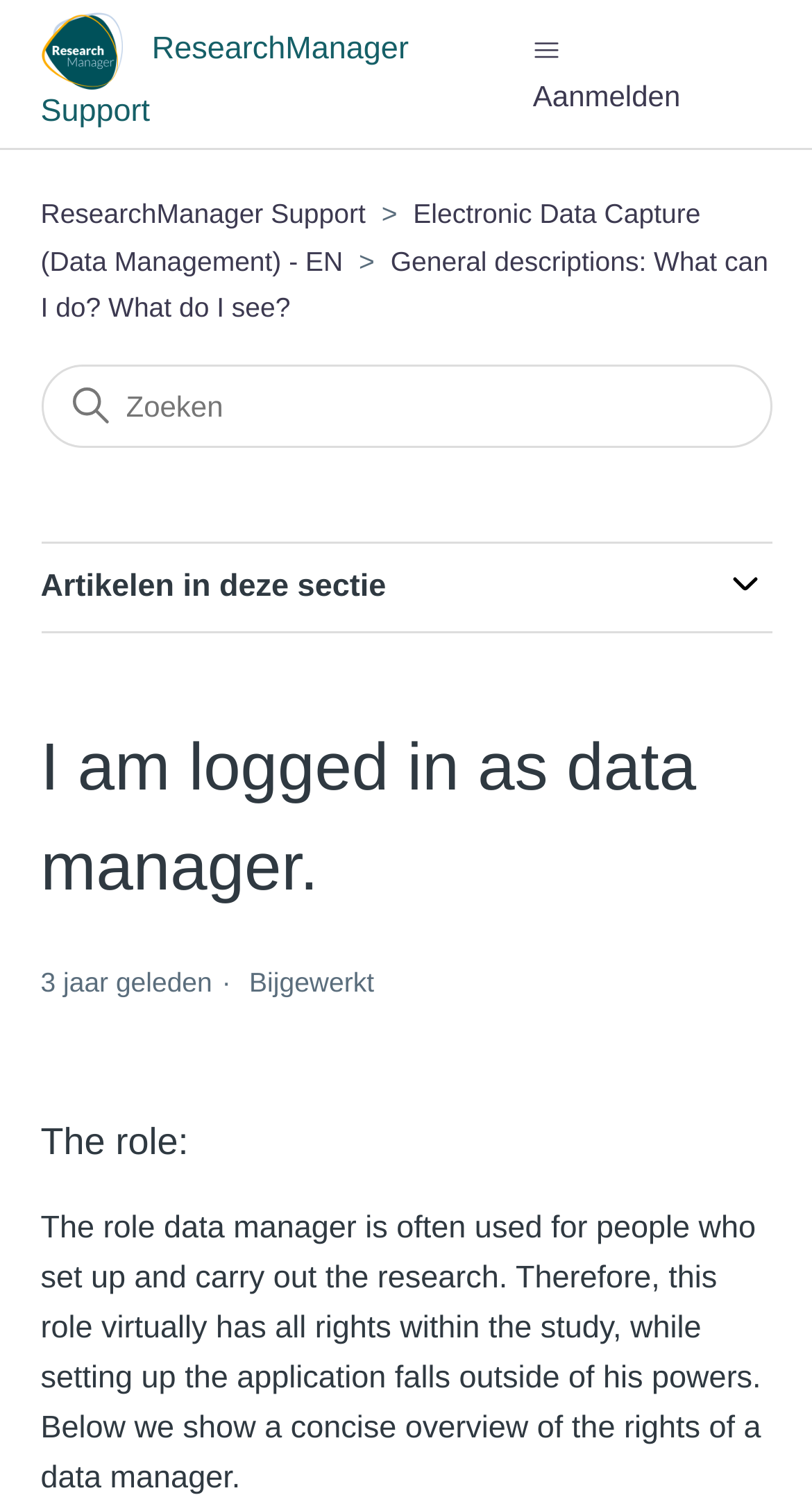Pinpoint the bounding box coordinates of the clickable element needed to complete the instruction: "Expand articles in this section". The coordinates should be provided as four float numbers between 0 and 1: [left, top, right, bottom].

[0.886, 0.373, 0.95, 0.407]